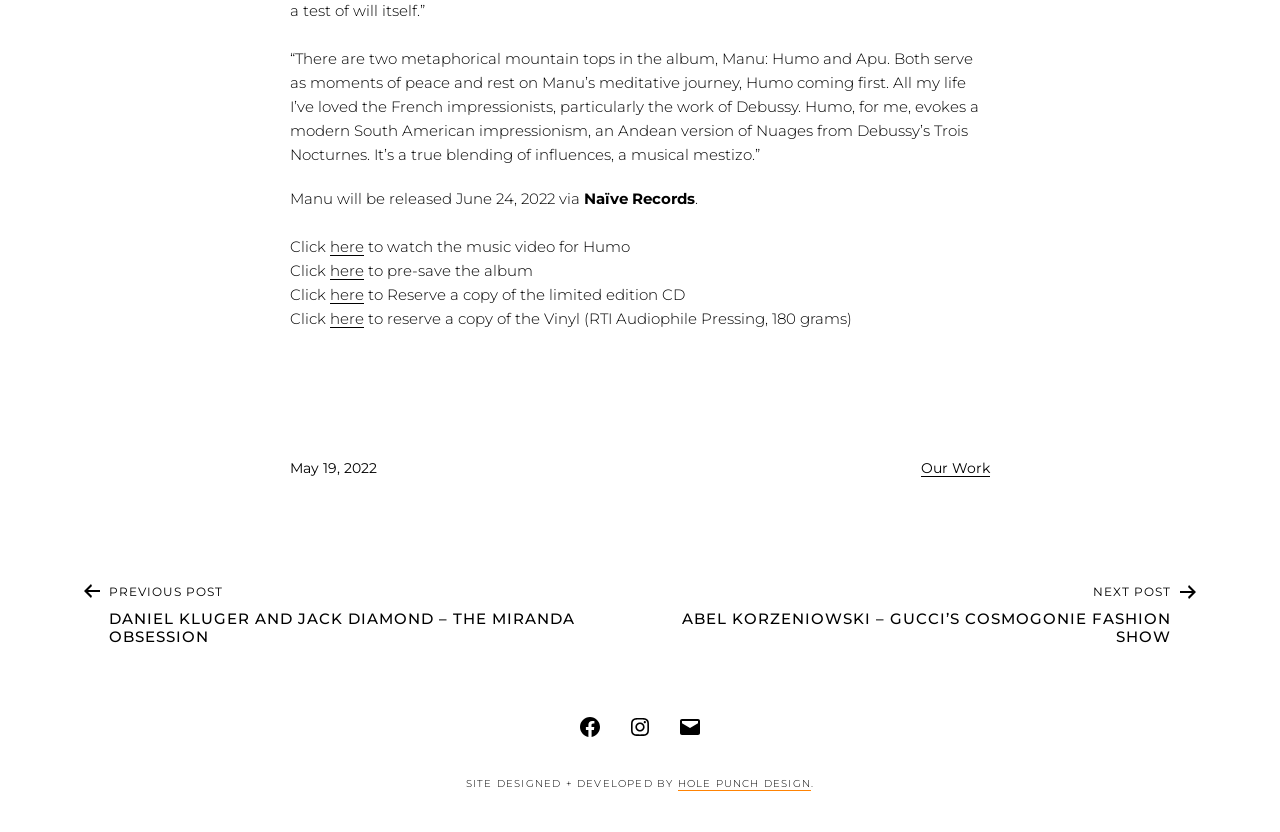Please locate the clickable area by providing the bounding box coordinates to follow this instruction: "Click to pre-save the album".

[0.258, 0.313, 0.284, 0.336]